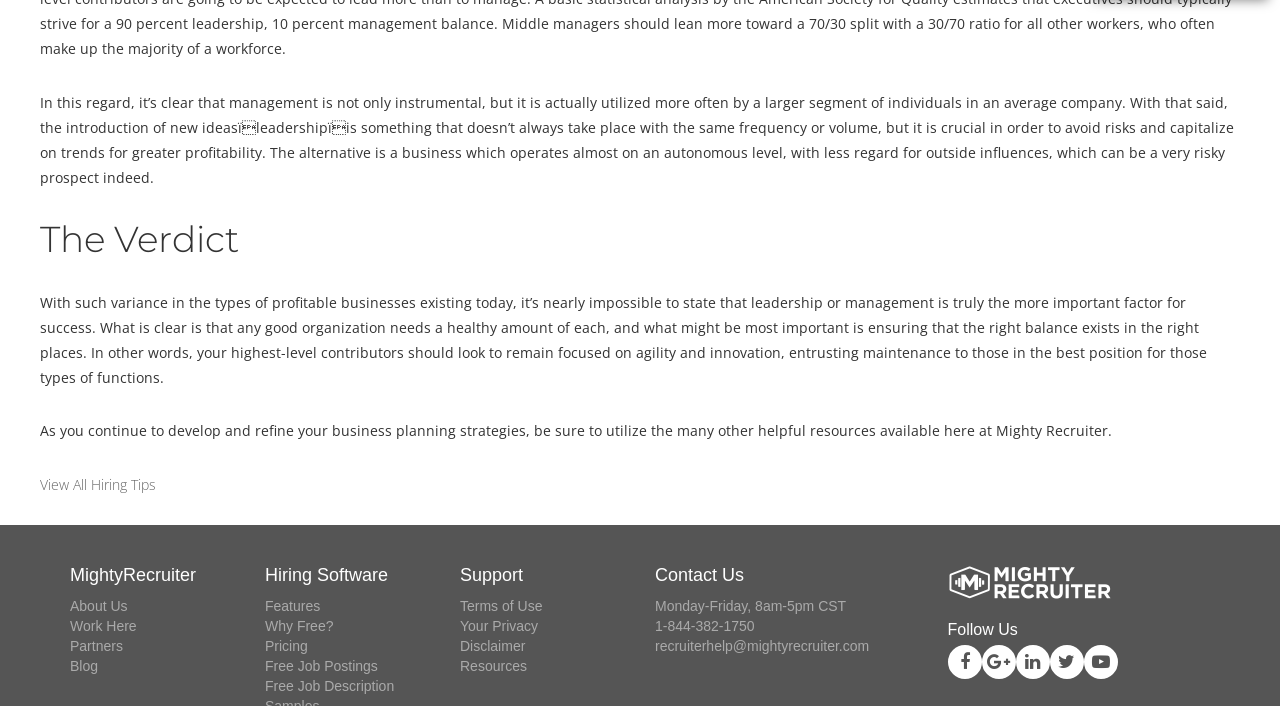What is the name of the company providing hiring software?
Provide an in-depth and detailed answer to the question.

The company's name is mentioned in the heading 'MightyRecruiter' and also appears as a link at the bottom of the page.